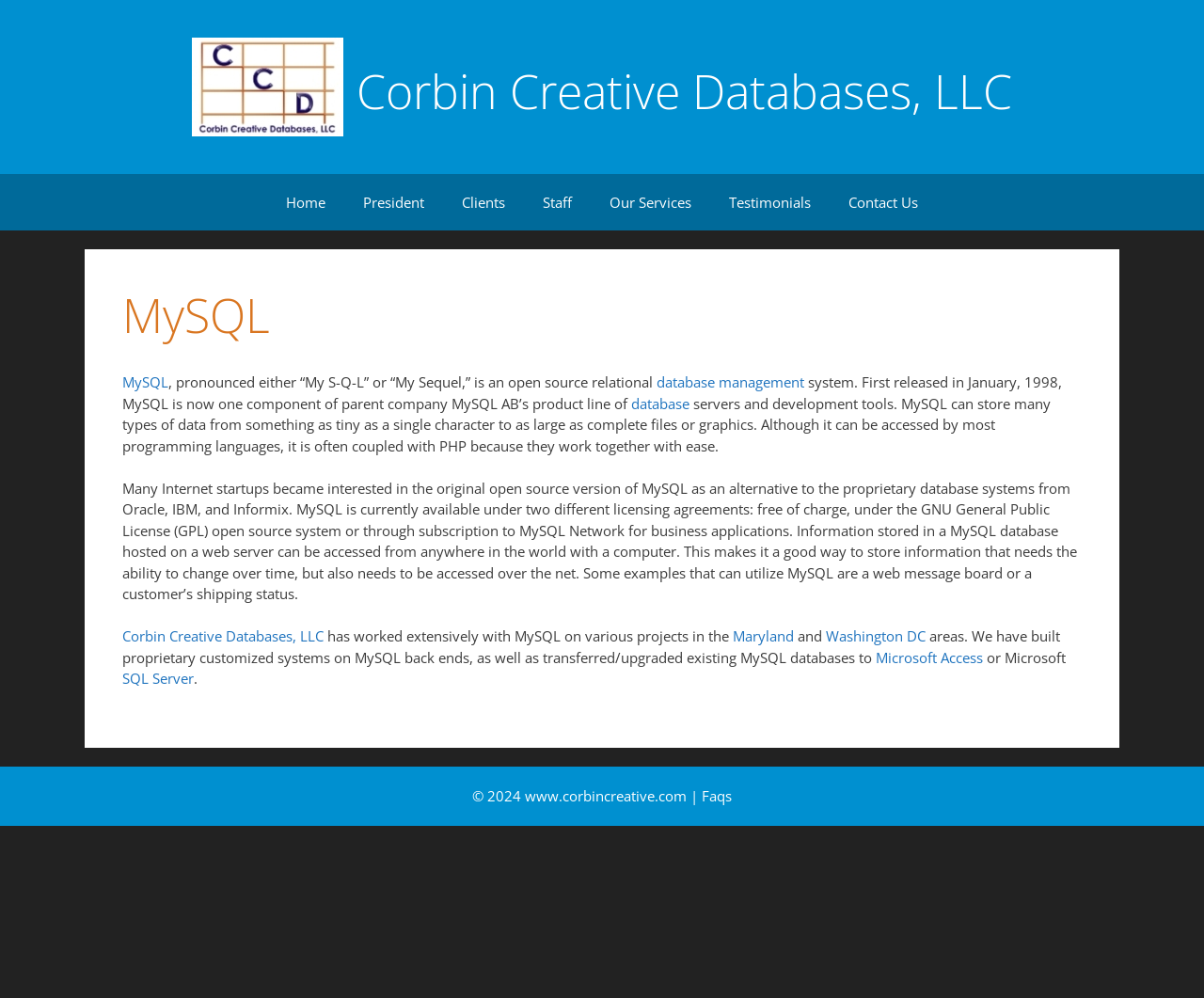What is the copyright year mentioned at the bottom of the webpage?
From the screenshot, supply a one-word or short-phrase answer.

2024